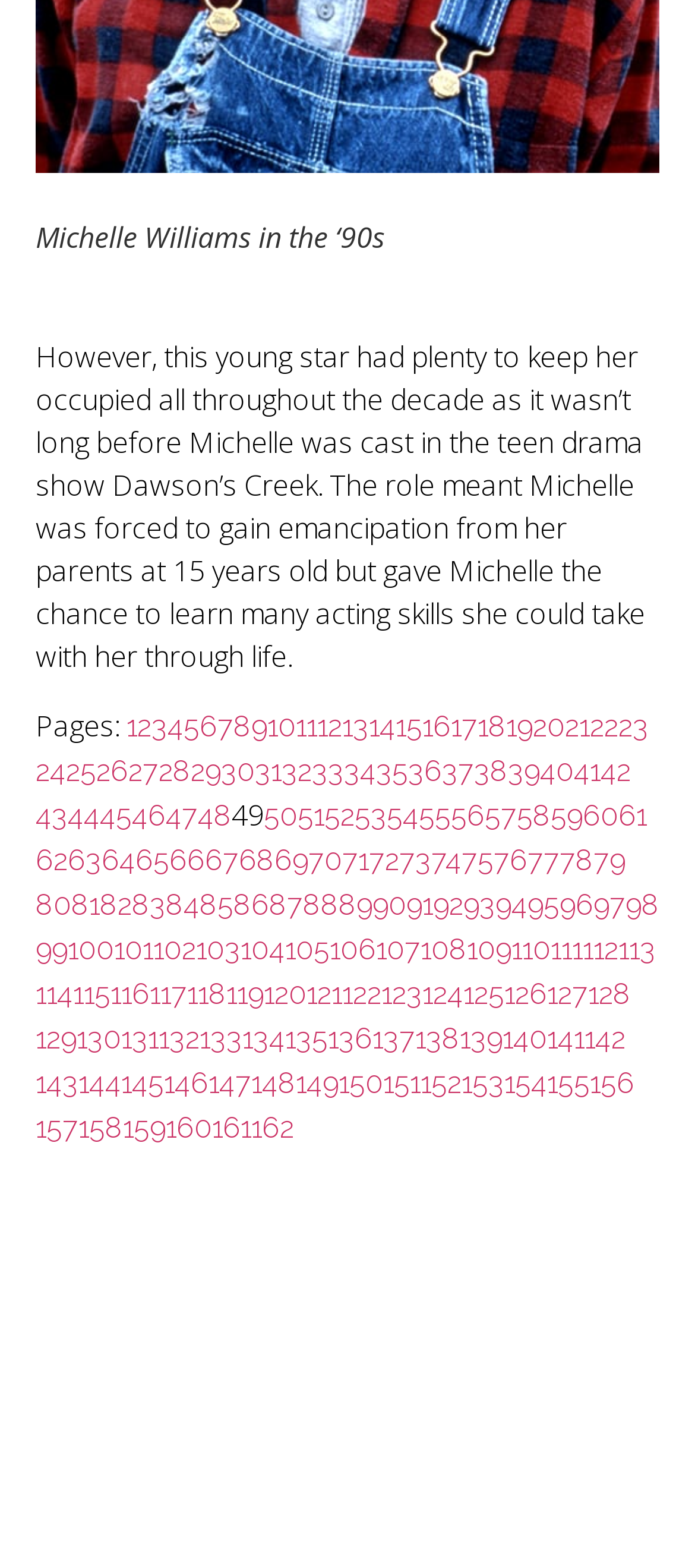Find the bounding box coordinates of the element to click in order to complete the given instruction: "Read about Michelle Williams in the 90's."

[0.051, 0.138, 0.554, 0.164]